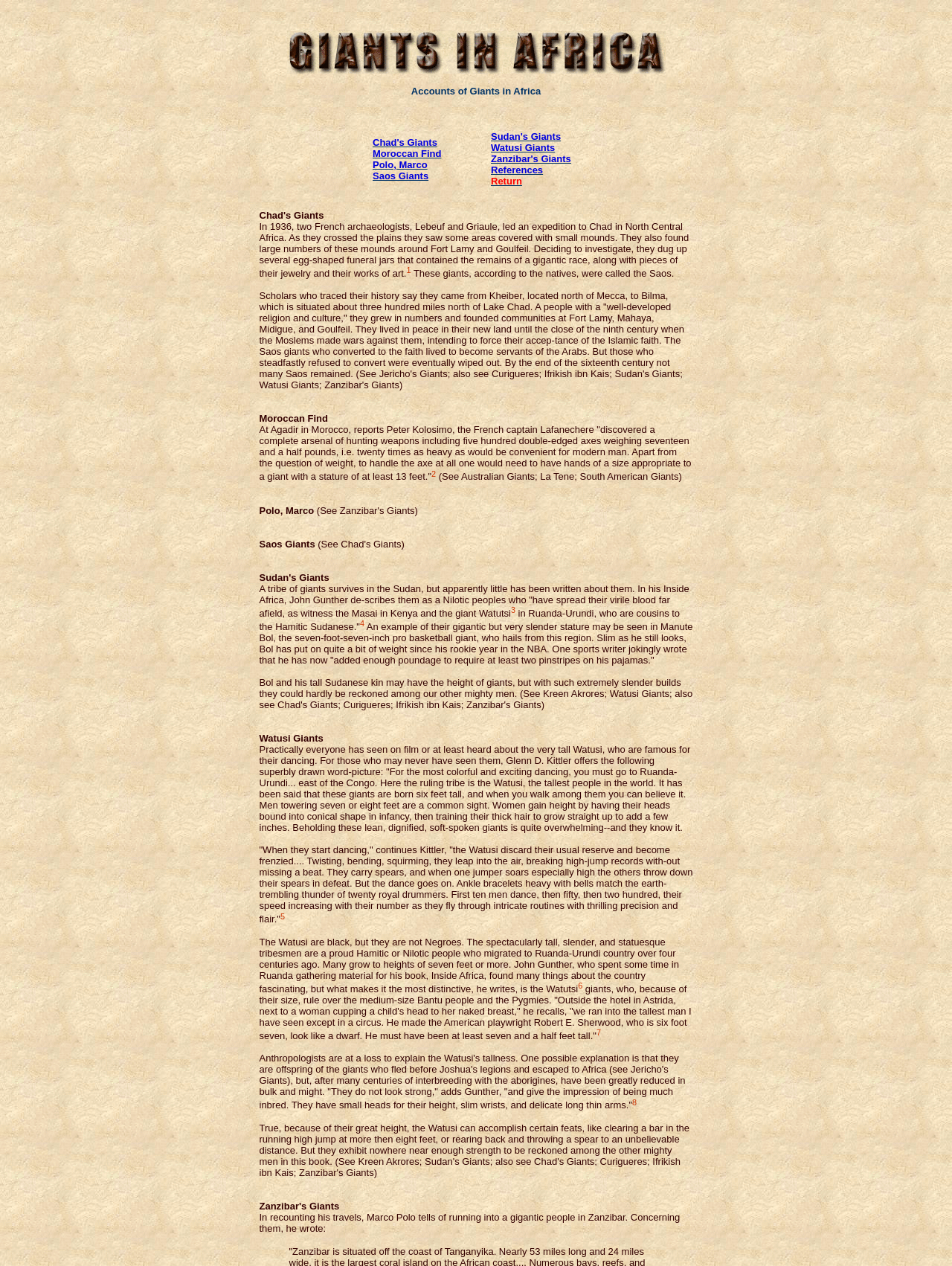Deliver a detailed narrative of the webpage's visual and textual elements.

The webpage is about accounts of giants in Africa. At the top, there is a small image taking up about a quarter of the screen width, situated slightly above the center of the page. Below the image, there is a table with two rows, each containing several links to different topics related to giants in Africa, such as Chad's Giants, Sudan's Giants, and Watusi Giants.

The main content of the page is a series of paragraphs describing various encounters with giants in Africa. The text is divided into sections, each focusing on a specific region or tribe, such as the Saos giants in Chad, the giants of Morocco, and the Watusi giants in Ruanda-Urundi.

The text describes the physical characteristics of these giants, including their height, which ranges from 7 to 13 feet tall. It also mentions their slender build, with some having small heads, slim wrists, and delicate long thin arms. The text also recounts the experiences of explorers and travelers who encountered these giants, including Marco Polo, who wrote about the gigantic people he met in Zanzibar.

Throughout the page, there are several superscript numbers, which appear to be references or footnotes. The text is dense and informative, providing a detailed account of the various giant tribes and their characteristics.